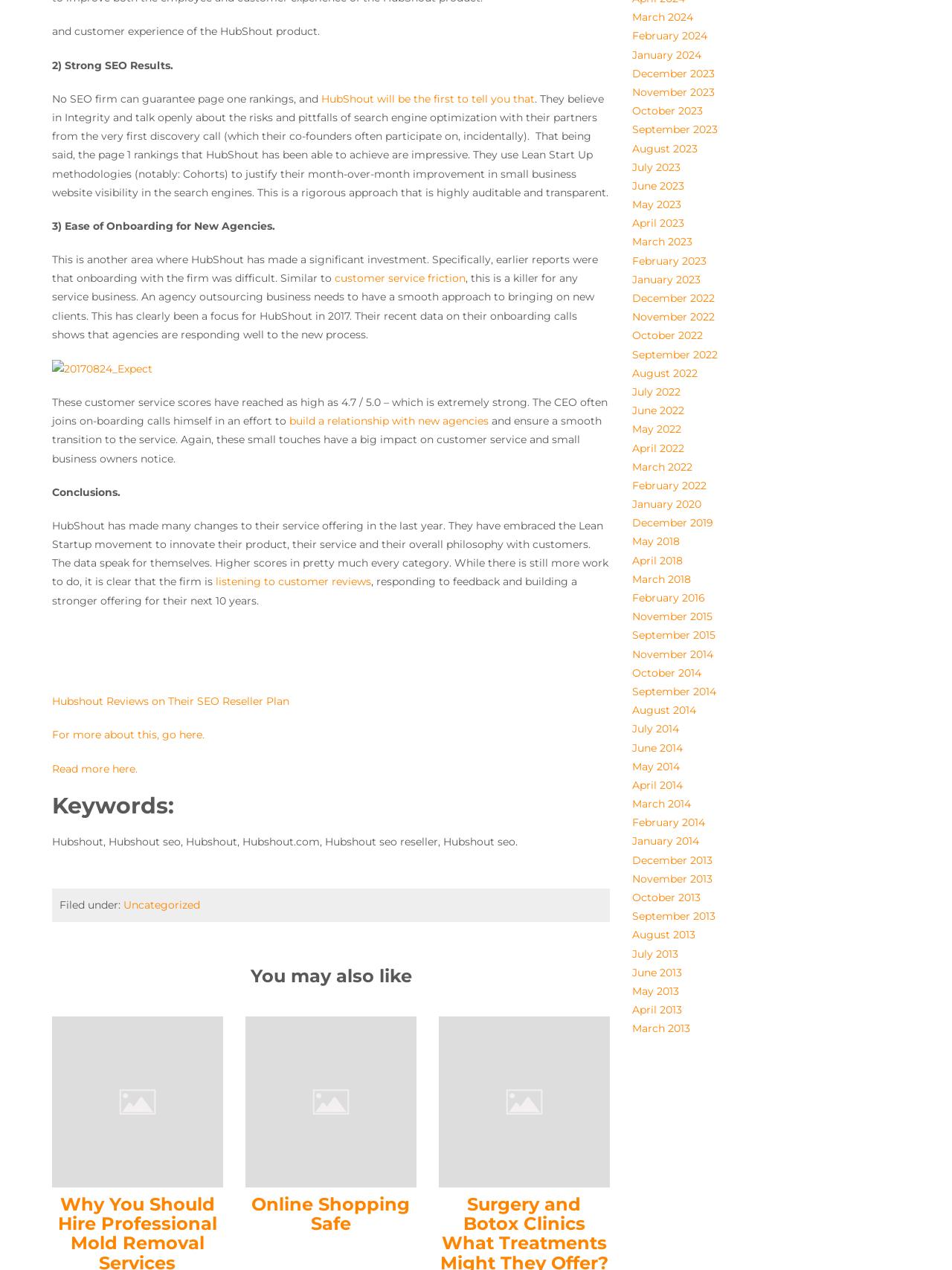Answer the question below using just one word or a short phrase: 
What is the rating of HubShout's customer service?

4.7 / 5.0